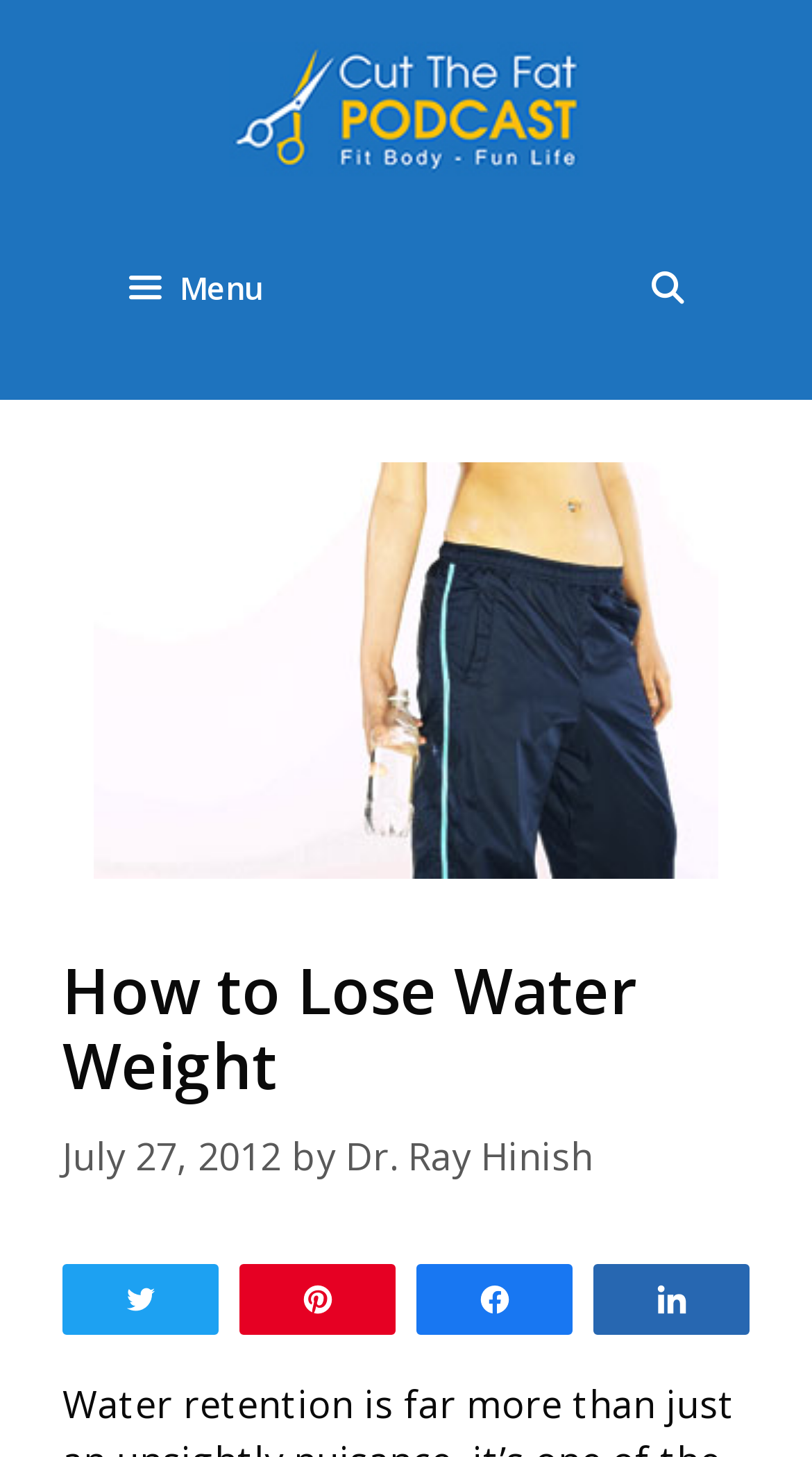How many social media sharing options are available?
Please provide a single word or phrase based on the screenshot.

4